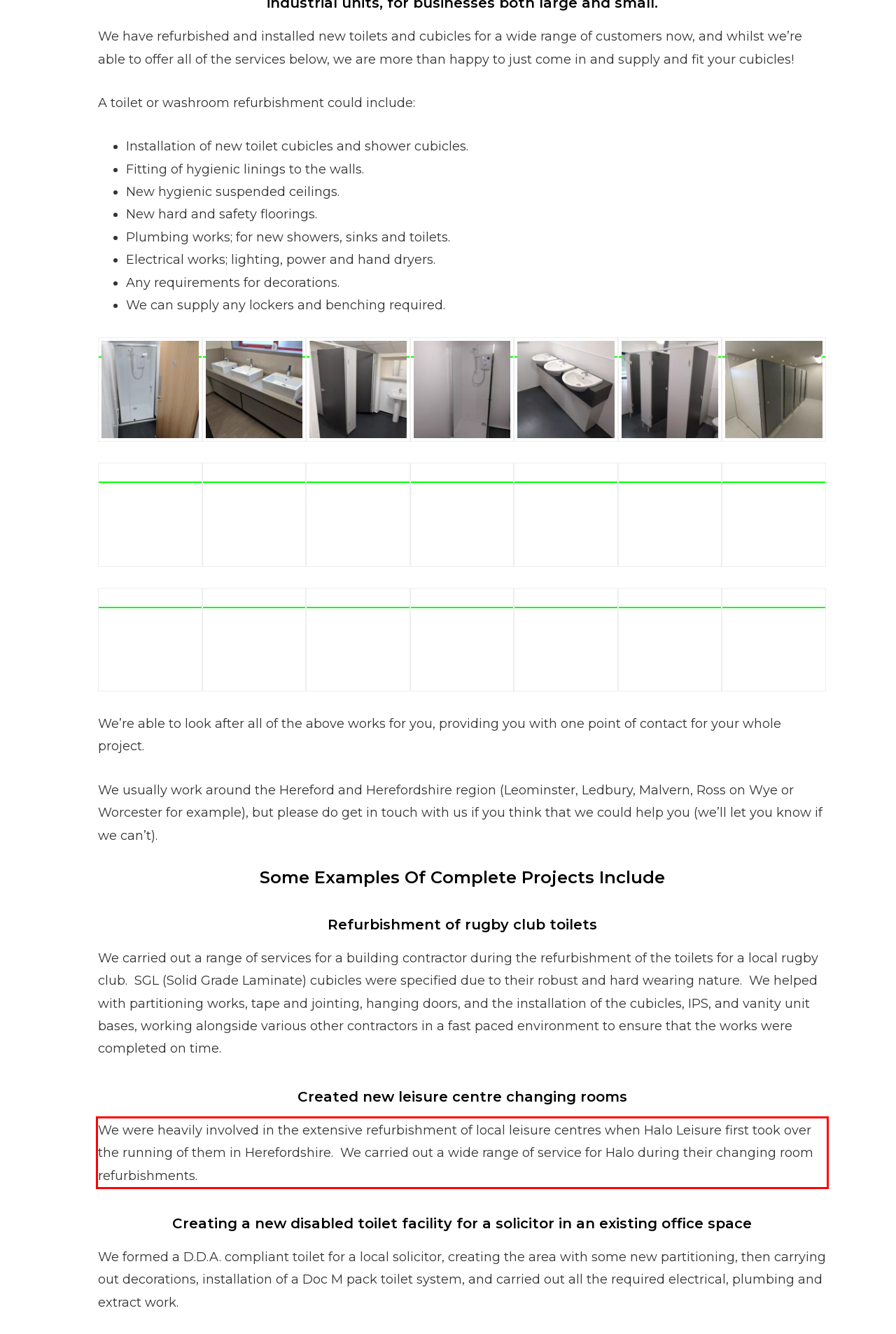Identify the text within the red bounding box on the webpage screenshot and generate the extracted text content.

We were heavily involved in the extensive refurbishment of local leisure centres when Halo Leisure first took over the running of them in Herefordshire. We carried out a wide range of service for Halo during their changing room refurbishments.